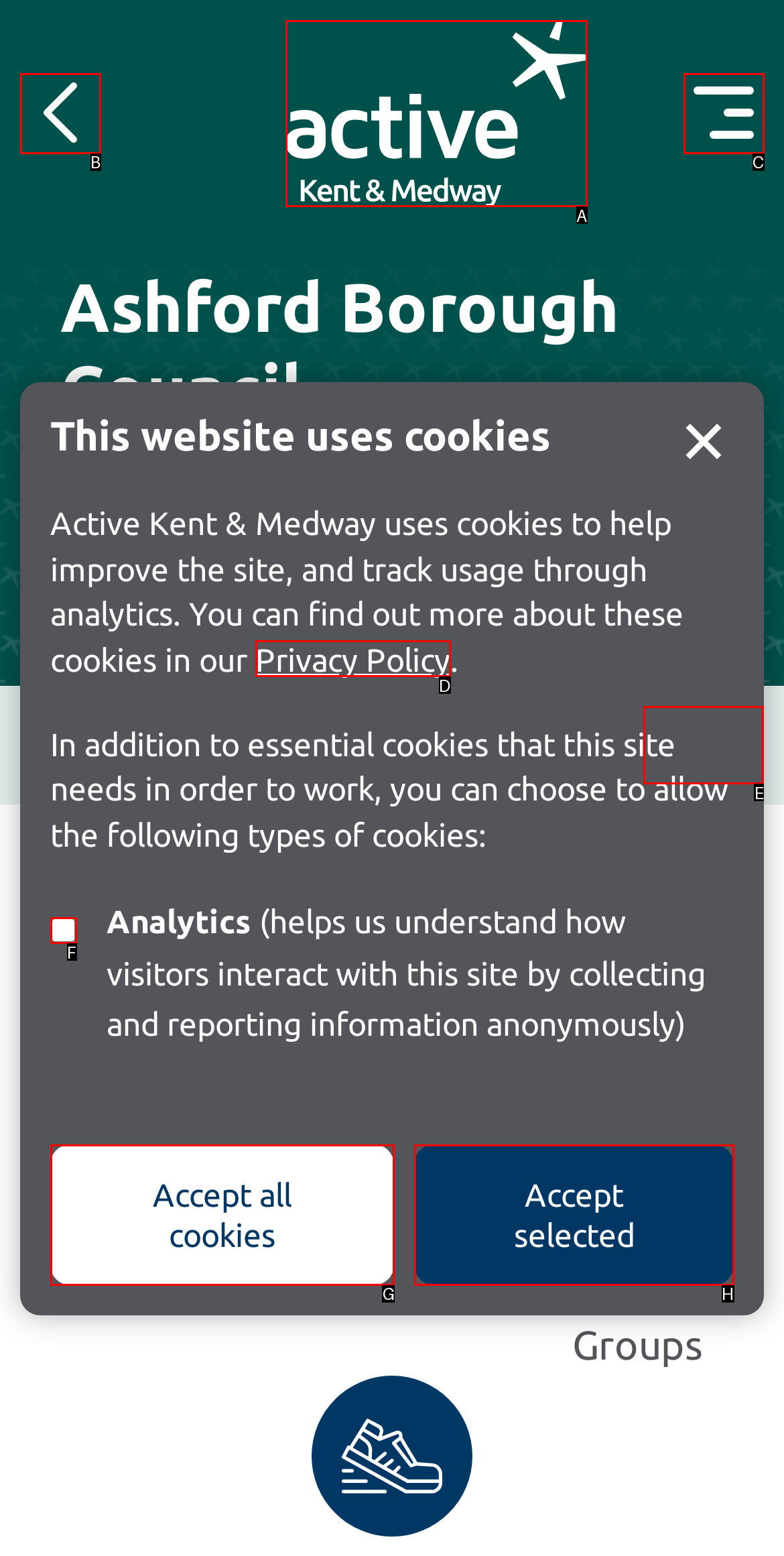Choose the HTML element you need to click to achieve the following task: Share Ashford Borough Council Case Study
Respond with the letter of the selected option from the given choices directly.

E